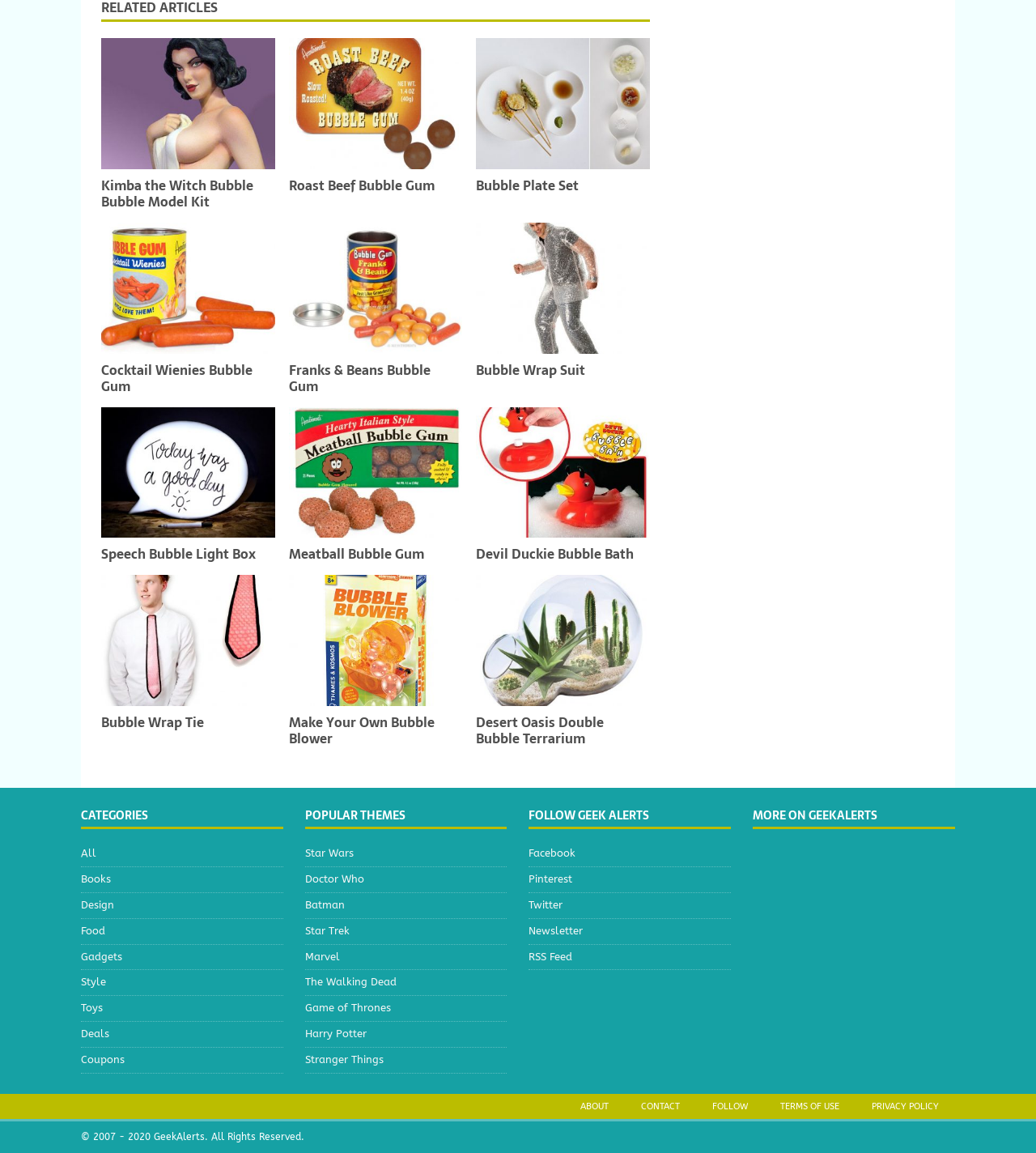Find and indicate the bounding box coordinates of the region you should select to follow the given instruction: "Click on Kimba the Witch Bubble Bubble Model Kit".

[0.098, 0.033, 0.265, 0.147]